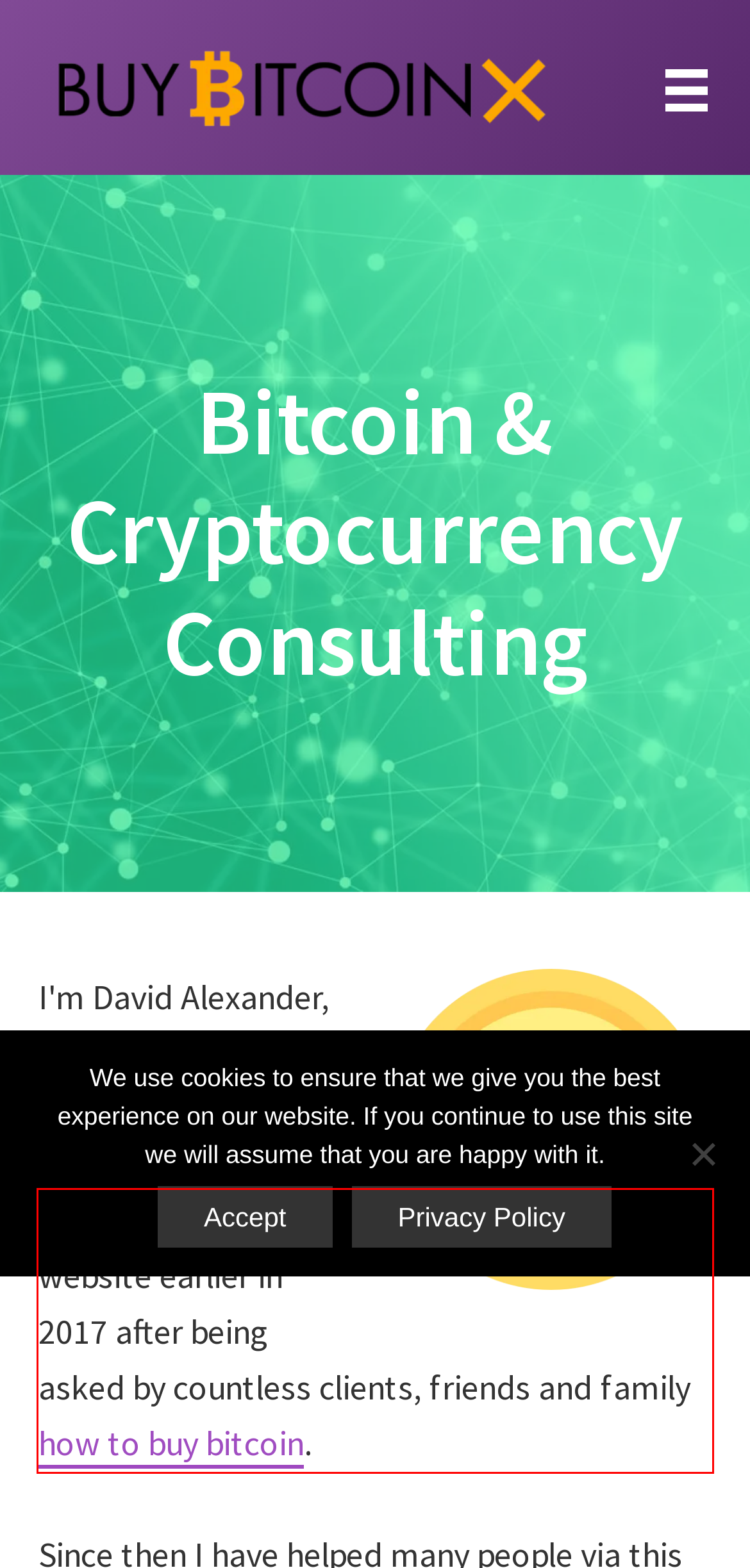You are provided with a screenshot of a webpage containing a red bounding box. Please extract the text enclosed by this red bounding box.

I started this website earlier in 2017 after being asked by countless clients, friends and family how to buy bitcoin.